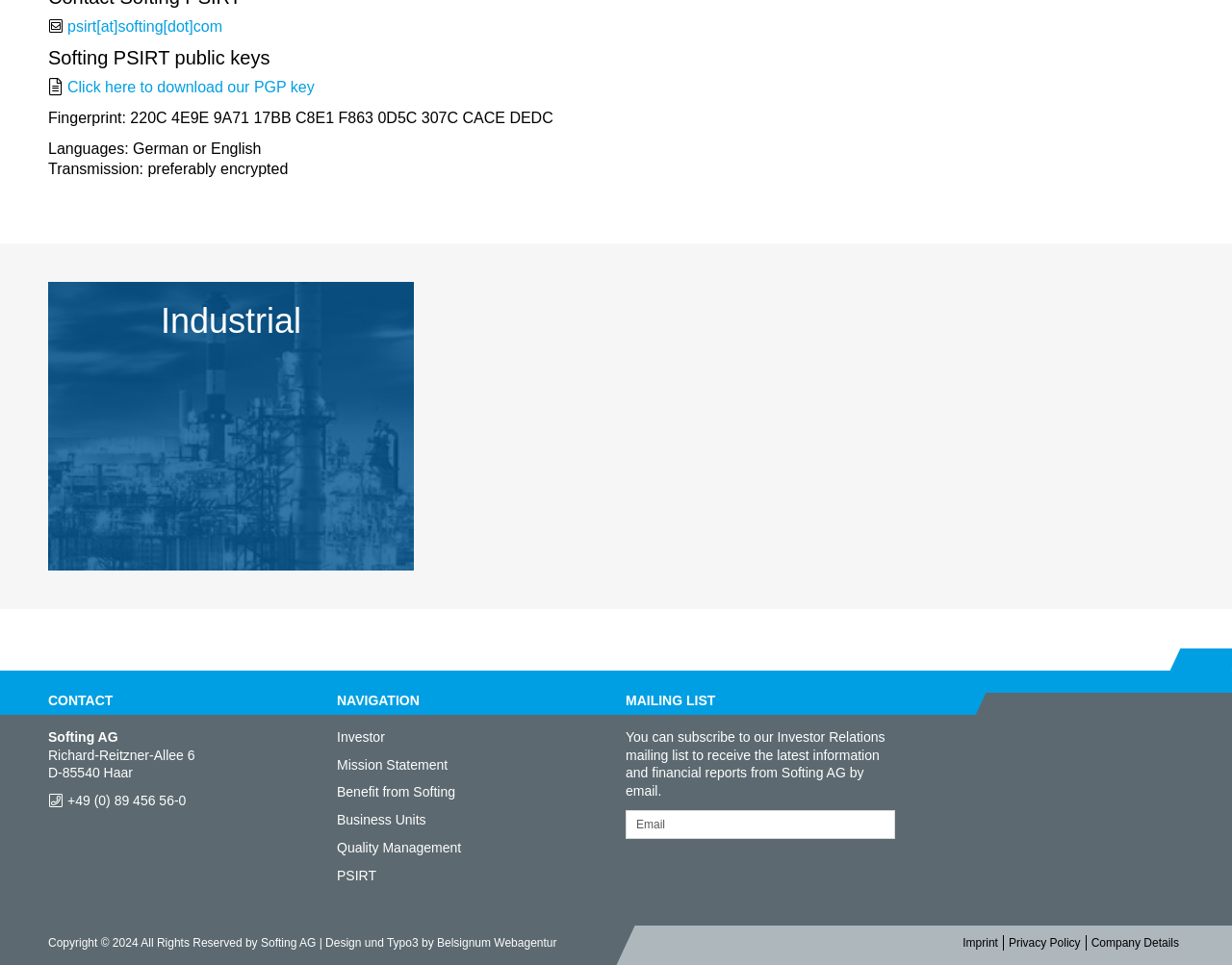Review the image closely and give a comprehensive answer to the question: What is the purpose of the textbox in the MAILING LIST section?

The textbox in the MAILING LIST section is for users to input their email address to subscribe to the Investor Relations mailing list, as described in the text above the textbox.